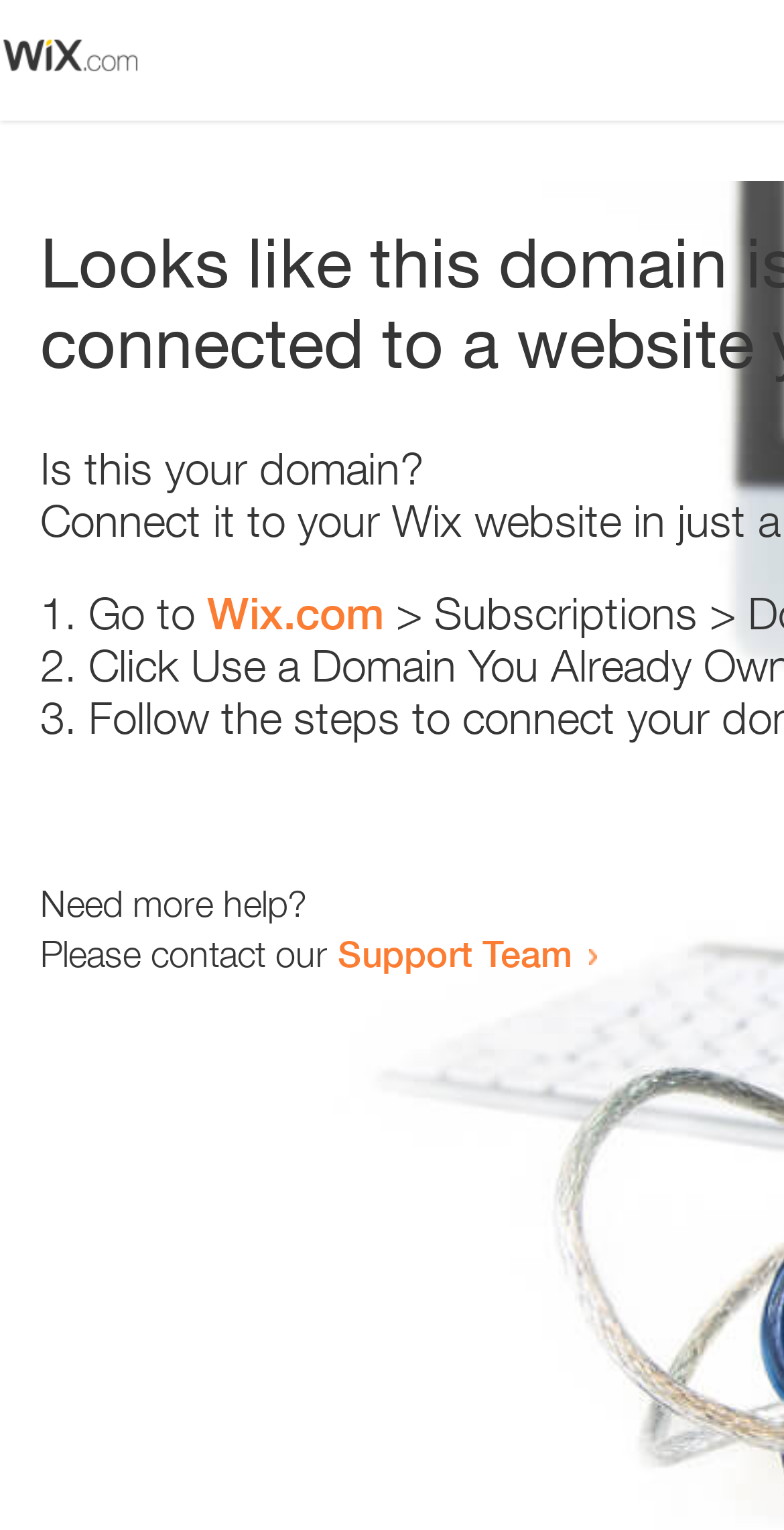Provide the bounding box coordinates of the HTML element described as: "TCP". The bounding box coordinates should be four float numbers between 0 and 1, i.e., [left, top, right, bottom].

None